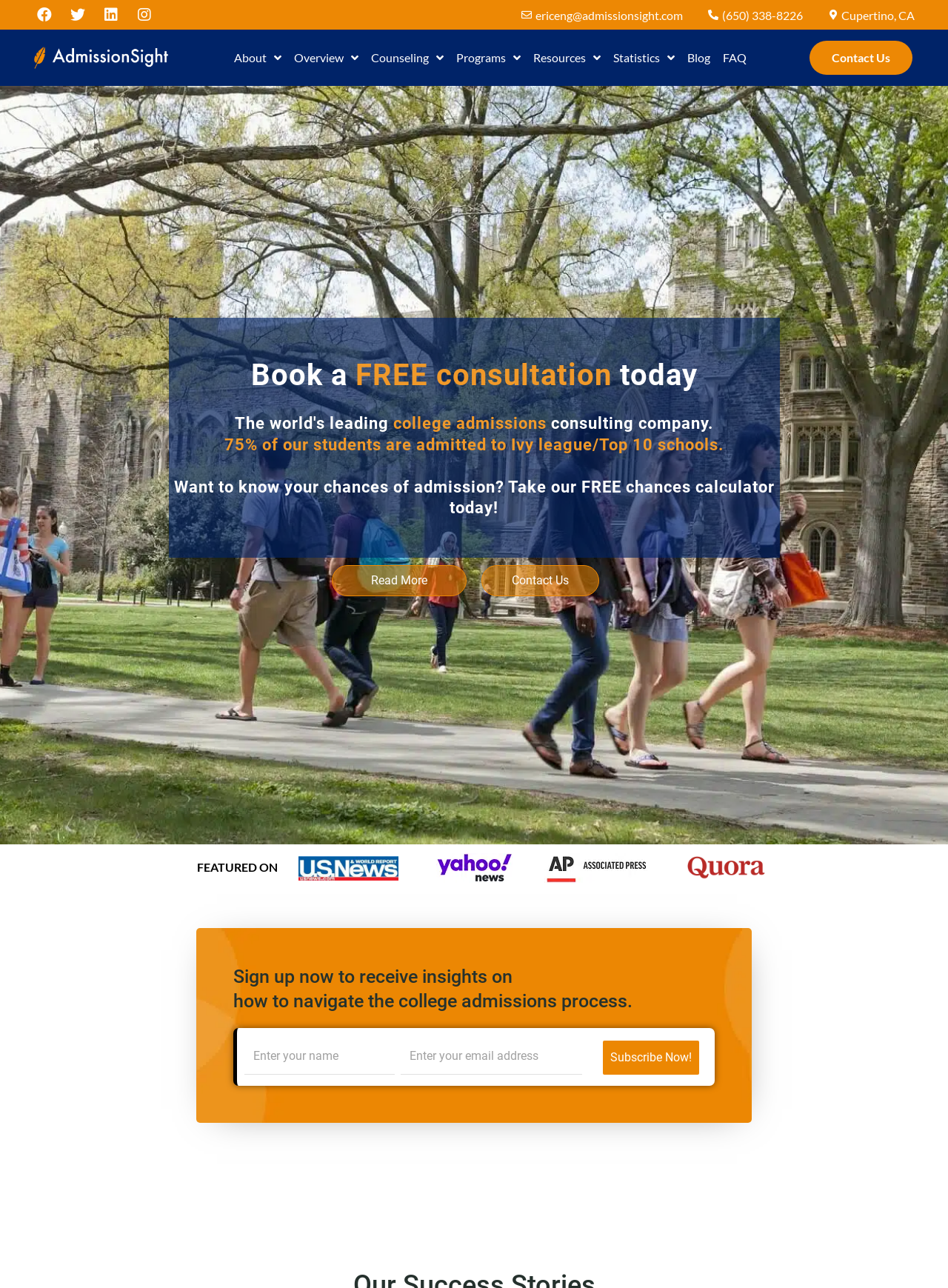Please find and report the bounding box coordinates of the element to click in order to perform the following action: "Book a FREE consultation". The coordinates should be expressed as four float numbers between 0 and 1, in the format [left, top, right, bottom].

[0.375, 0.278, 0.645, 0.305]